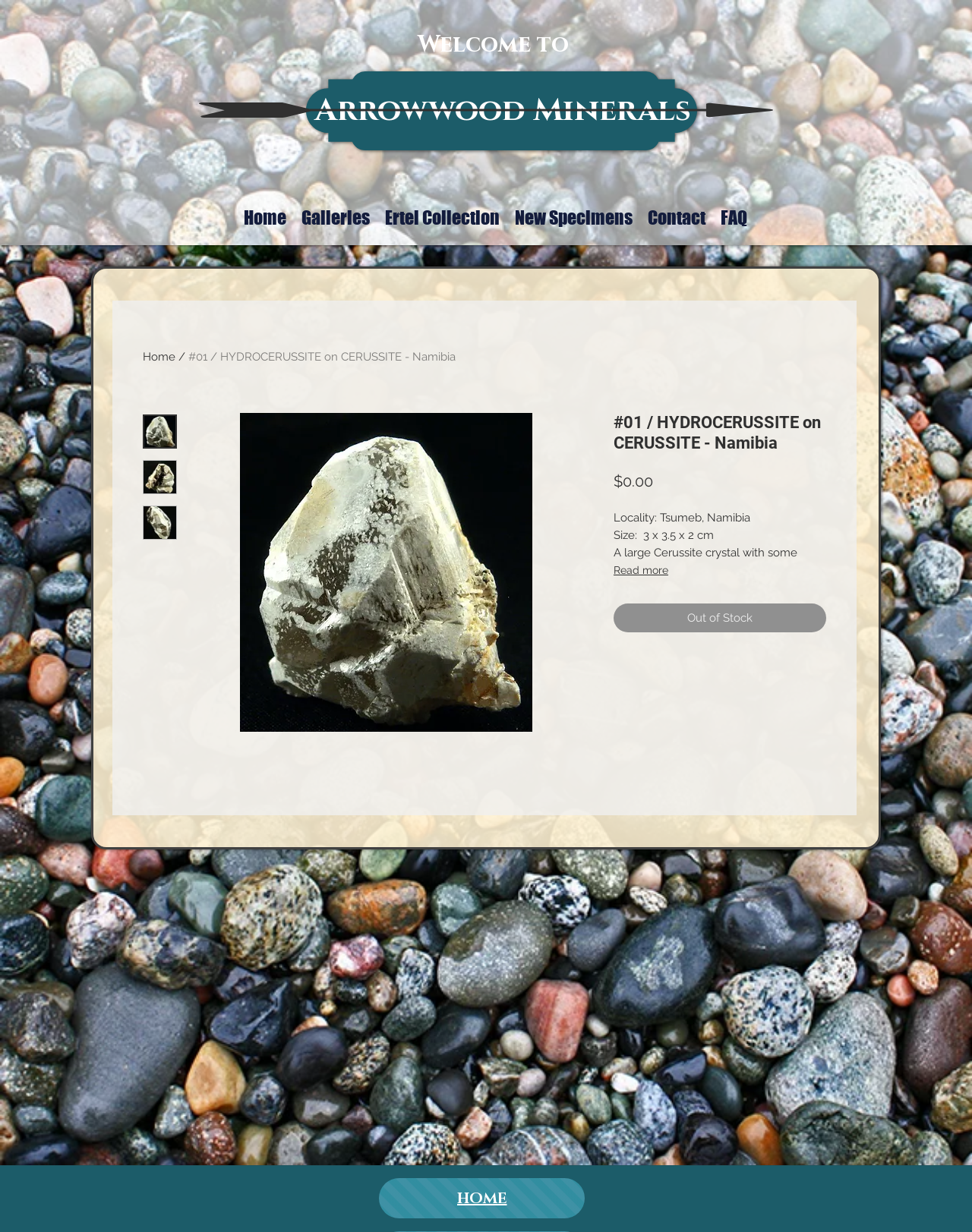Locate the bounding box coordinates of the clickable part needed for the task: "View the Galleries page".

[0.302, 0.166, 0.388, 0.185]